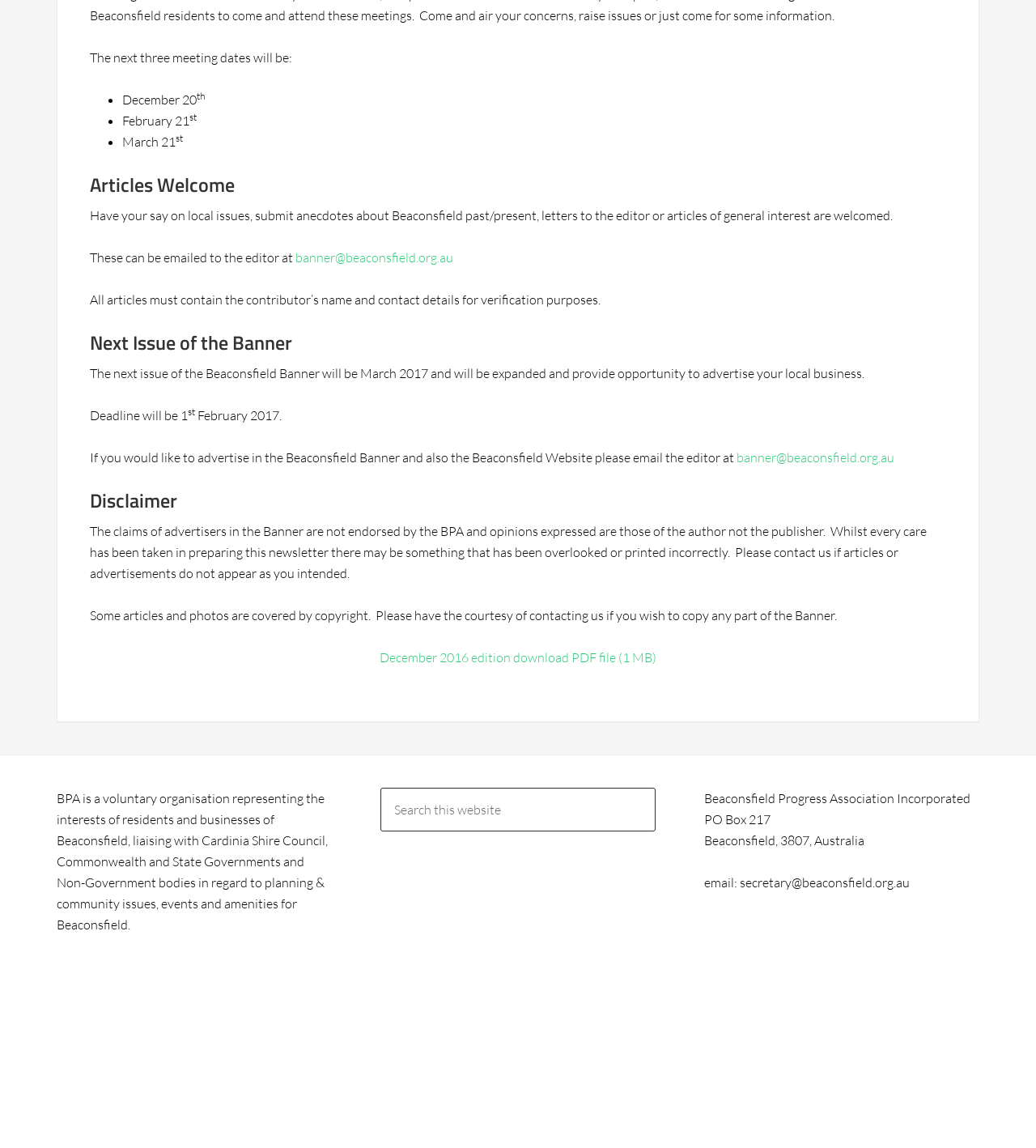Find the bounding box coordinates for the HTML element specified by: "name="s" placeholder="Search this website"".

[0.367, 0.686, 0.633, 0.724]